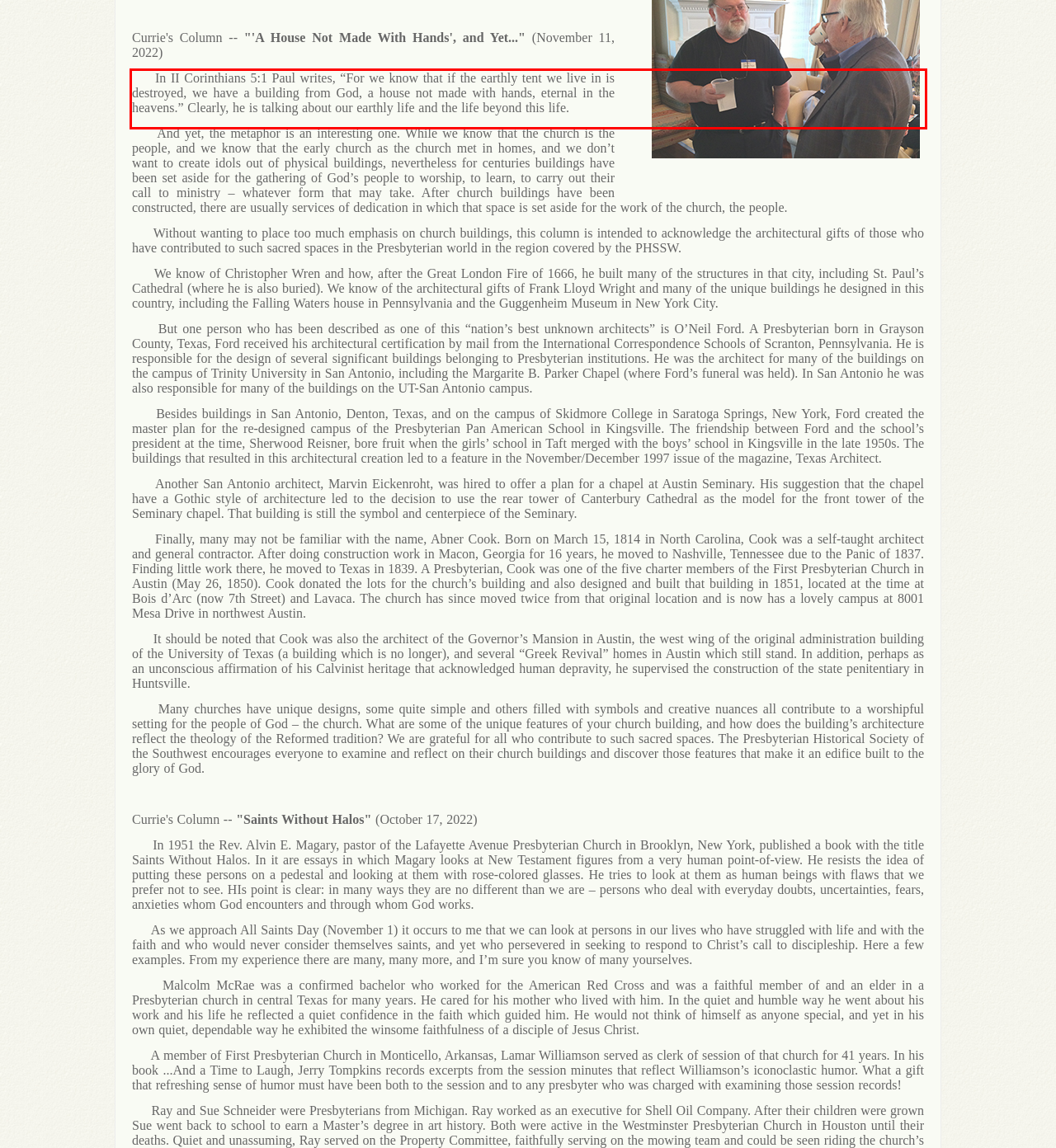Examine the webpage screenshot, find the red bounding box, and extract the text content within this marked area.

In II Corinthians 5:1 Paul writes, “For we know that if the earthly tent we live in is destroyed, we have a building from God, a house not made with hands, eternal in the heavens.” Clearly, he is talking about our earthly life and the life beyond this life.